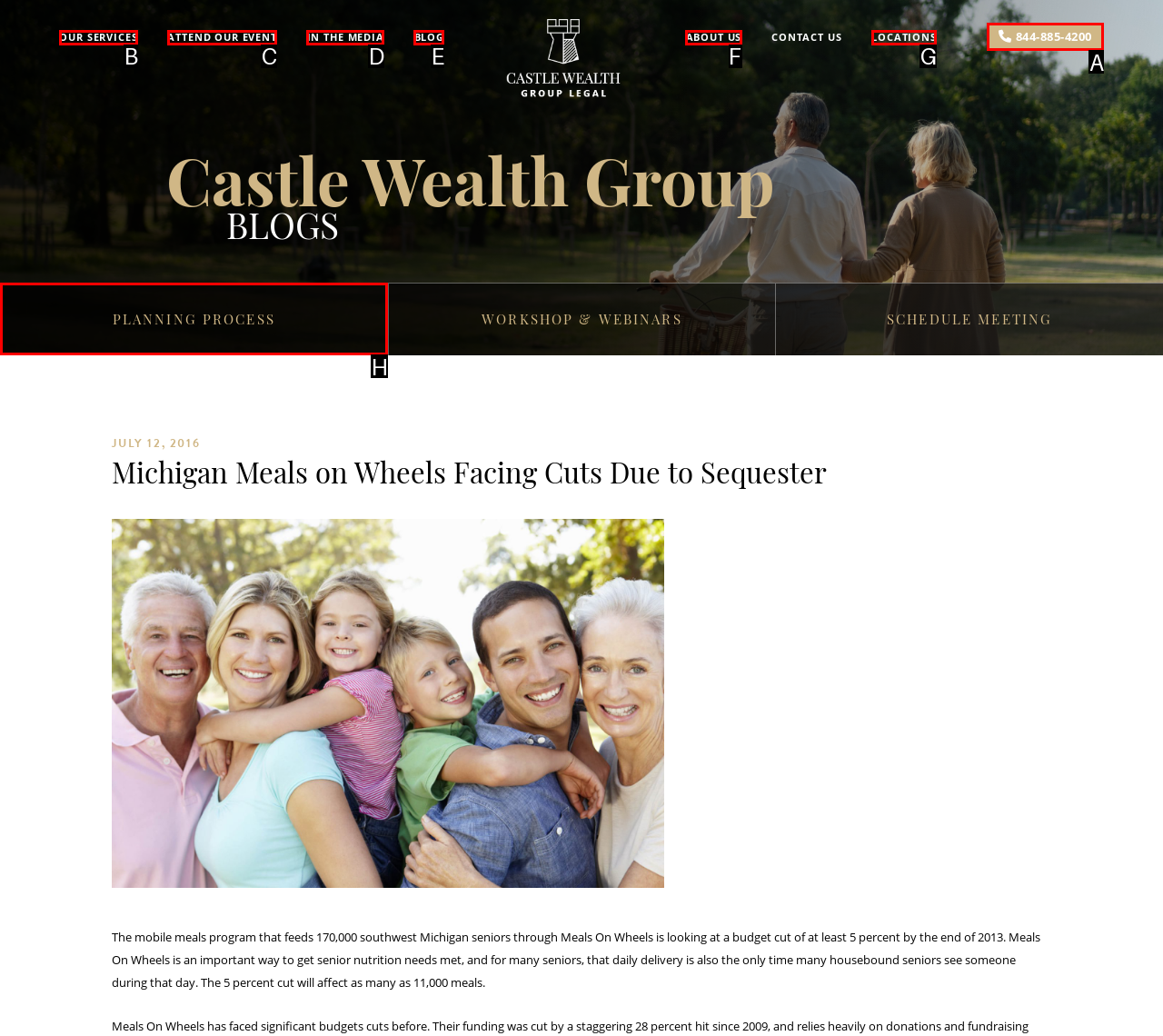Choose the HTML element that needs to be clicked for the given task: Call the phone number Respond by giving the letter of the chosen option.

A